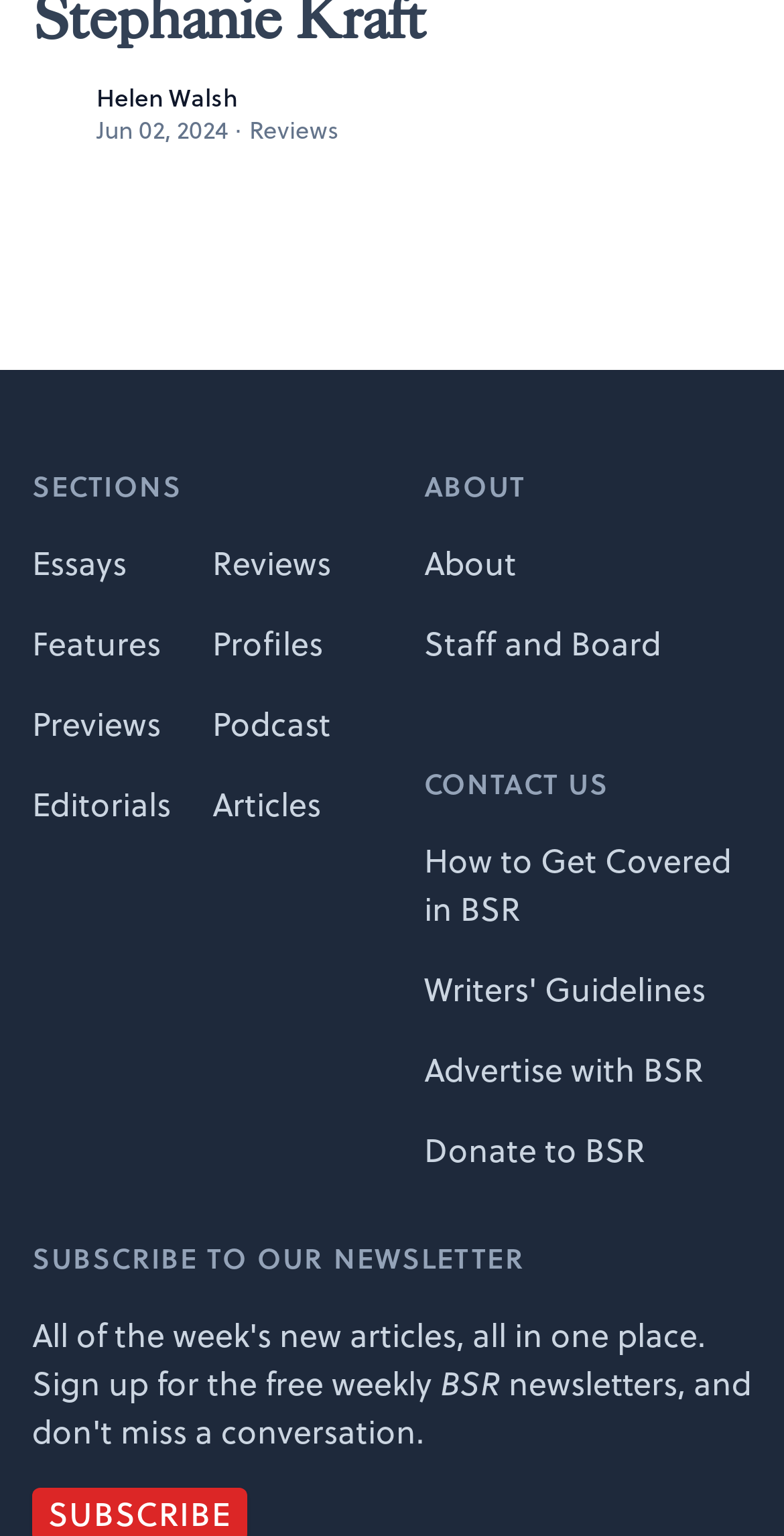Using the given description, provide the bounding box coordinates formatted as (top-left x, top-left y, bottom-right x, bottom-right y), with all values being floating point numbers between 0 and 1. Description: Staff and Board

[0.541, 0.404, 0.844, 0.434]